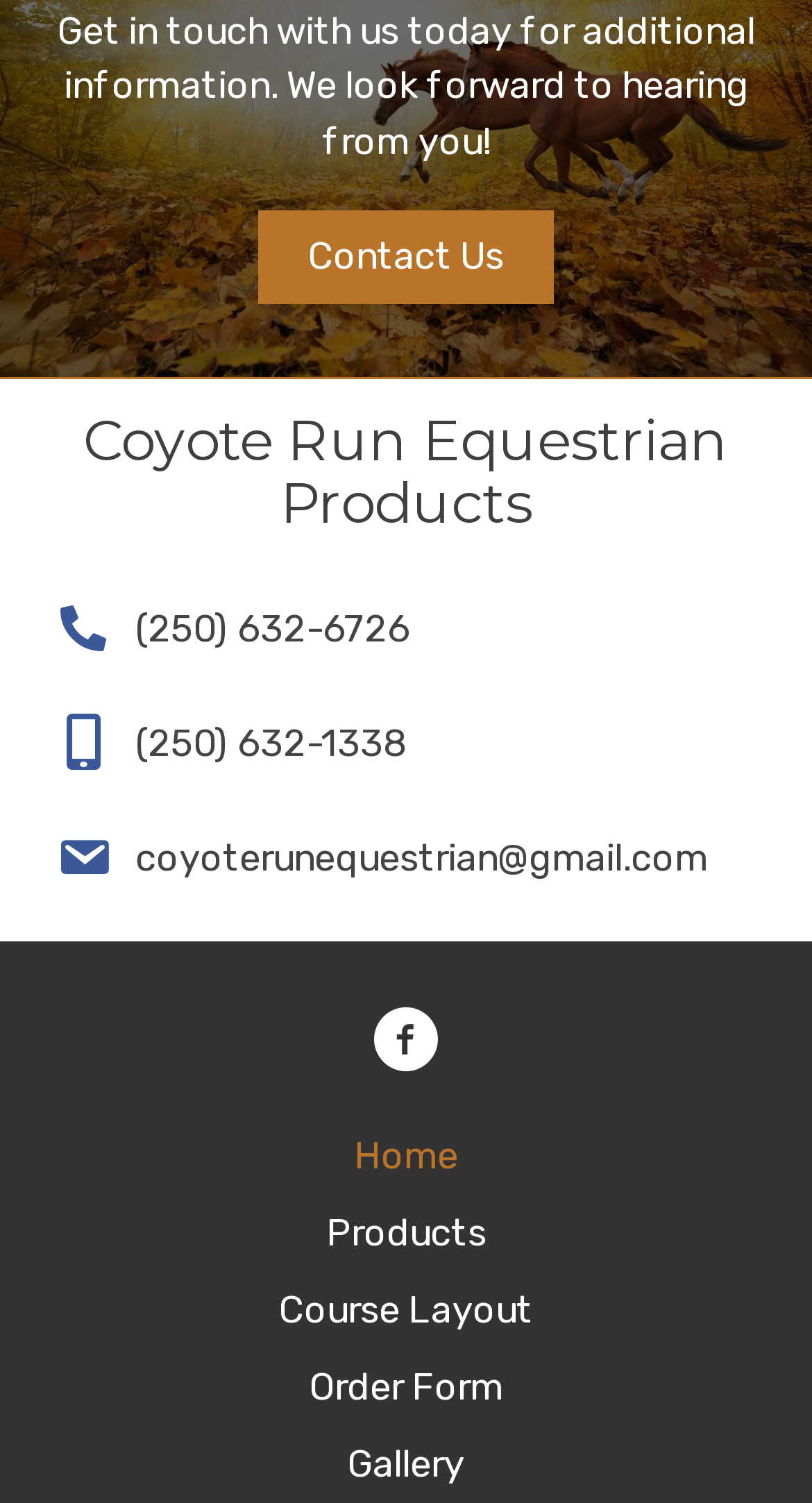Given the element description Home, specify the bounding box coordinates of the corresponding UI element in the format (top-left x, top-left y, bottom-right x, bottom-right y). All values must be between 0 and 1.

[0.051, 0.744, 0.949, 0.794]